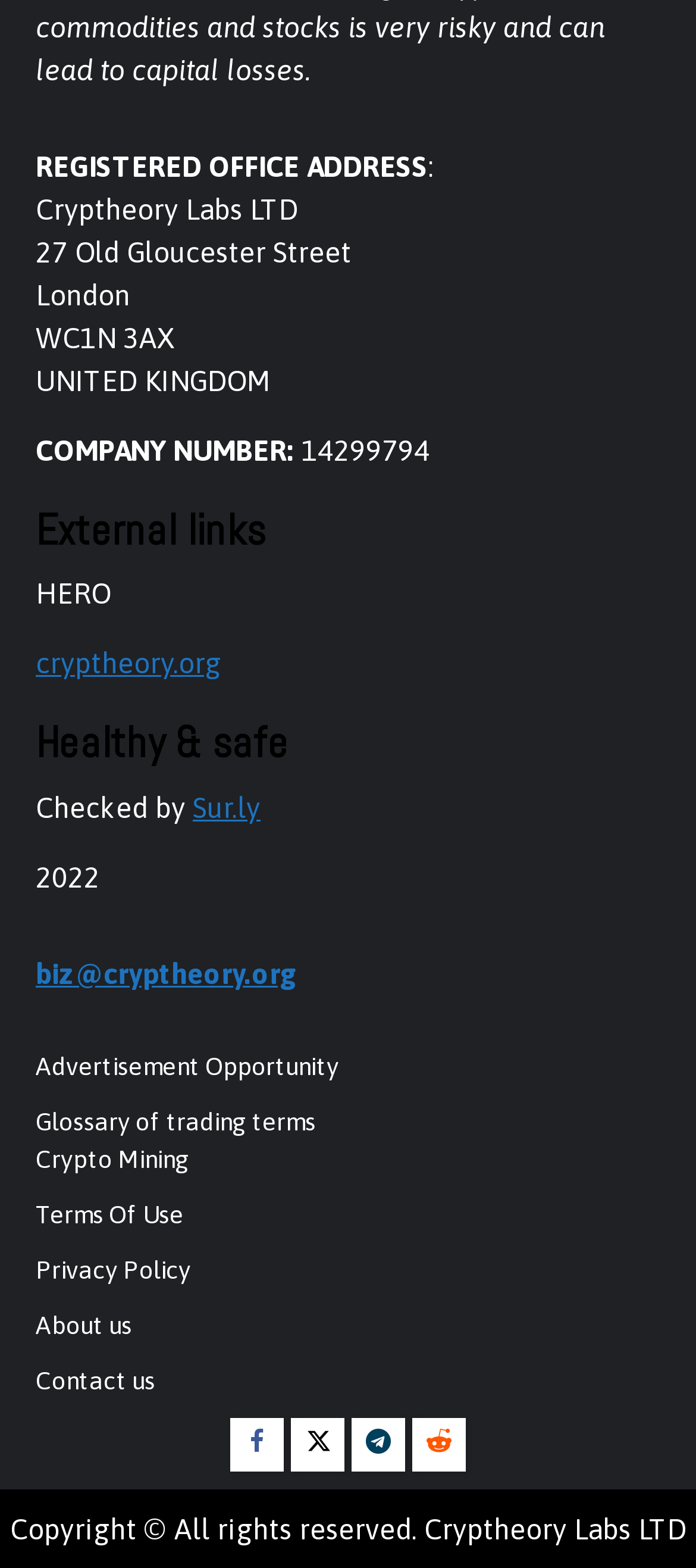What is the year of copyright?
Please give a detailed and elaborate answer to the question.

The year of copyright can be found at the bottom of the webpage, where it is stated as 'Copyright © All rights reserved. Cryptheory Labs LTD 2022'.